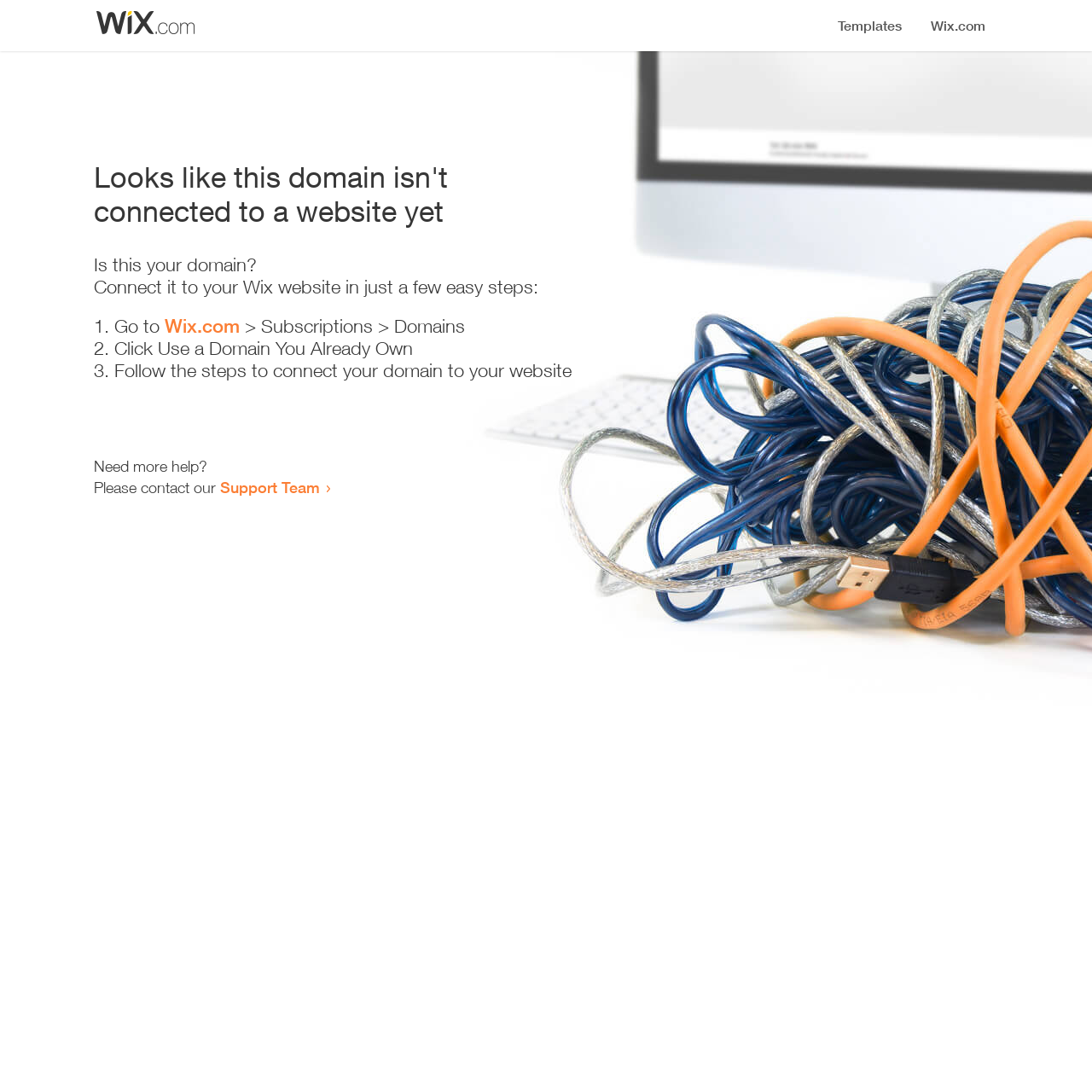Extract the bounding box coordinates of the UI element described: "Support Team". Provide the coordinates in the format [left, top, right, bottom] with values ranging from 0 to 1.

[0.202, 0.438, 0.293, 0.455]